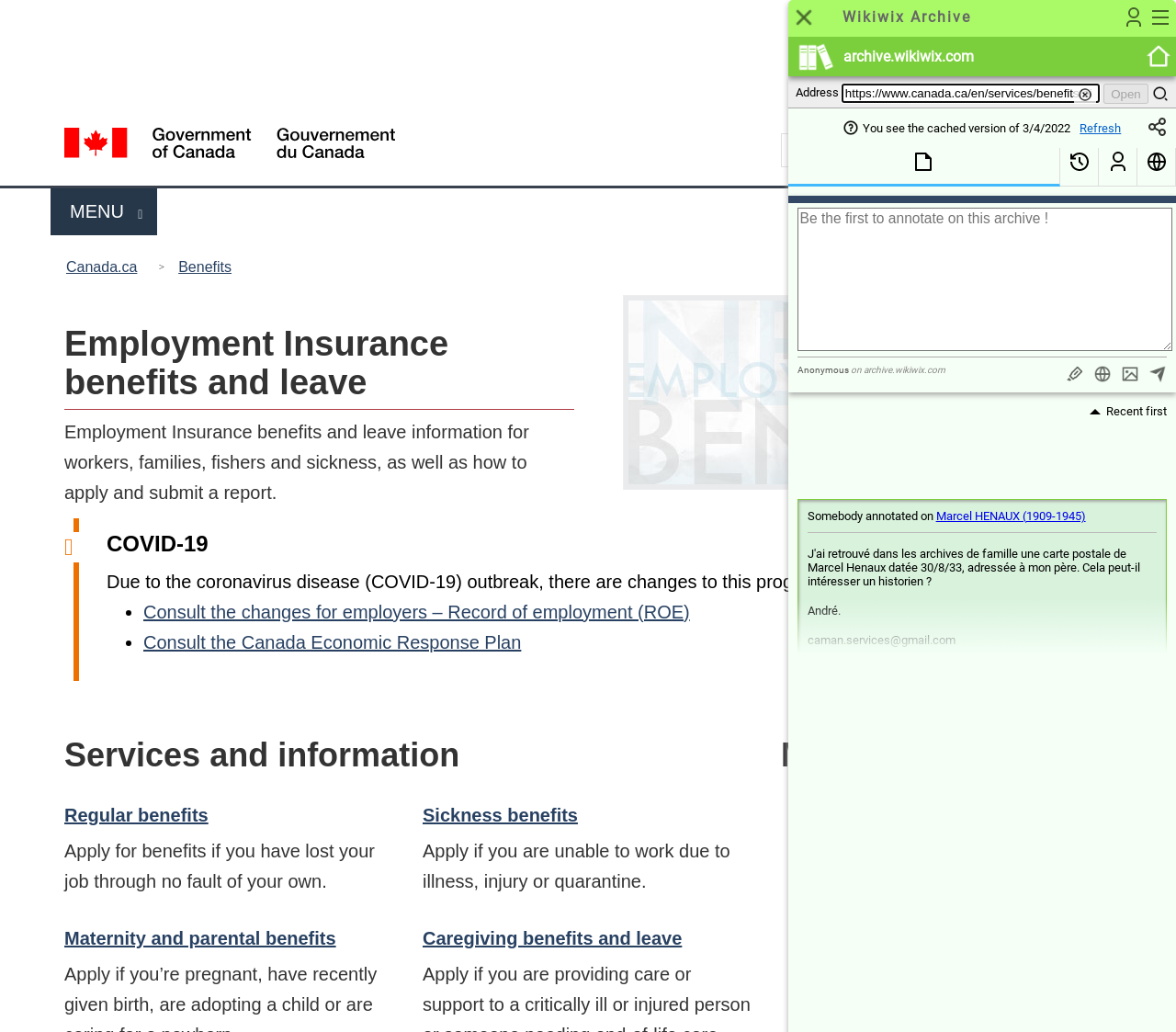Identify the bounding box coordinates of the clickable section necessary to follow the following instruction: "Copy link". The coordinates should be presented as four float numbers from 0 to 1, i.e., [left, top, right, bottom].

[0.845, 0.105, 0.907, 0.131]